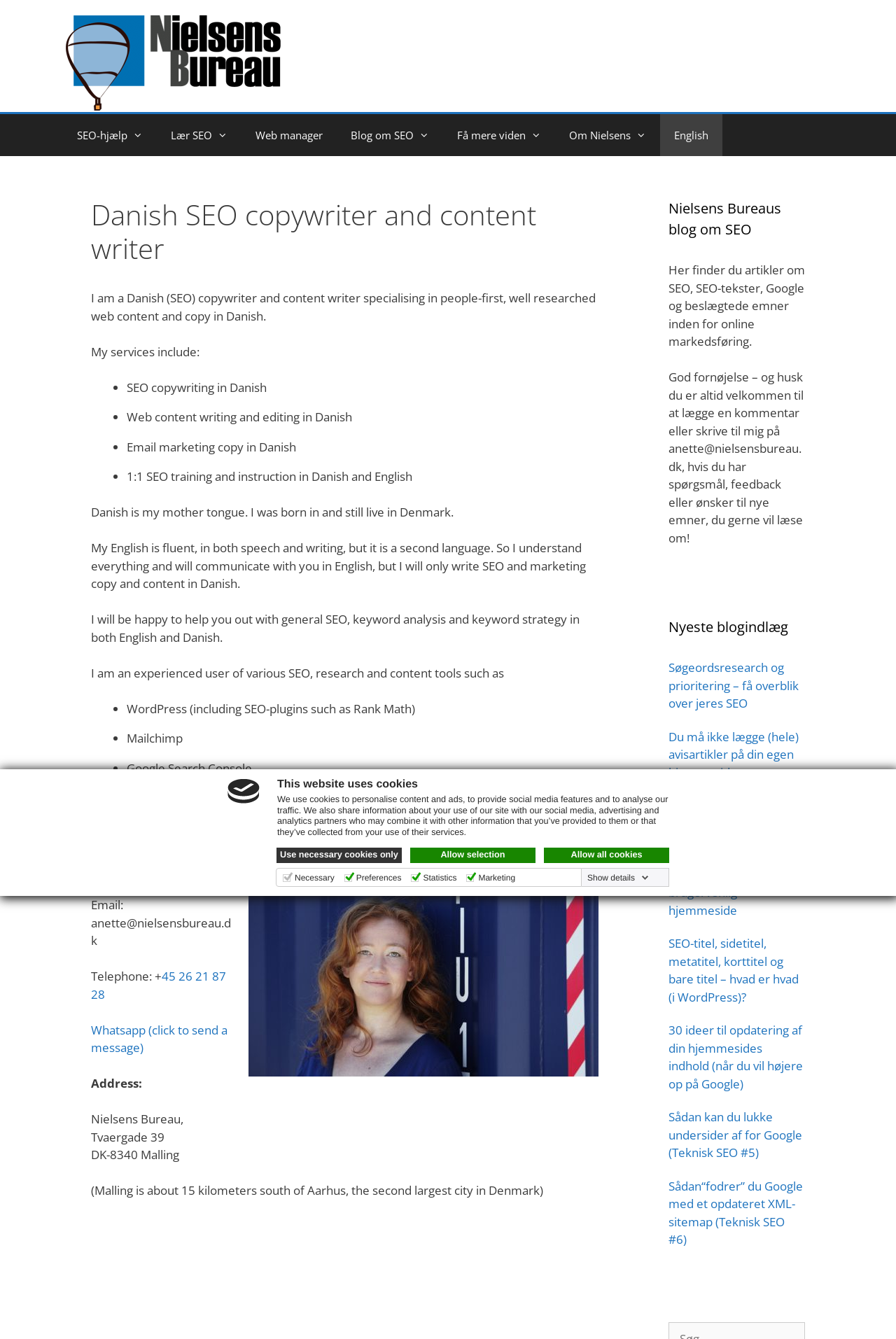Please specify the bounding box coordinates of the clickable region necessary for completing the following instruction: "Click the 'SEO-hjælp' link". The coordinates must consist of four float numbers between 0 and 1, i.e., [left, top, right, bottom].

[0.07, 0.085, 0.175, 0.117]